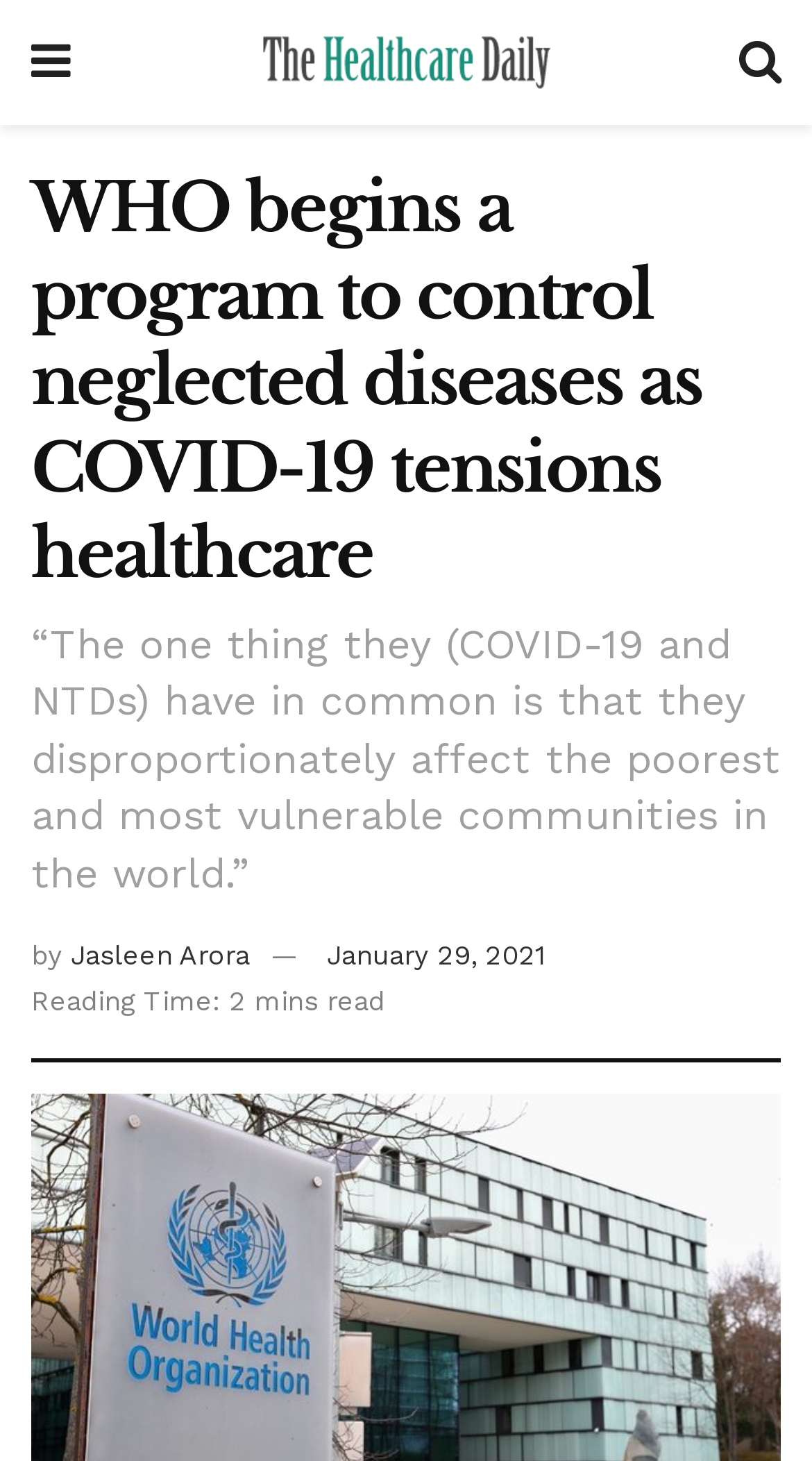Reply to the question with a single word or phrase:
Who is the author of the article?

Jasleen Arora